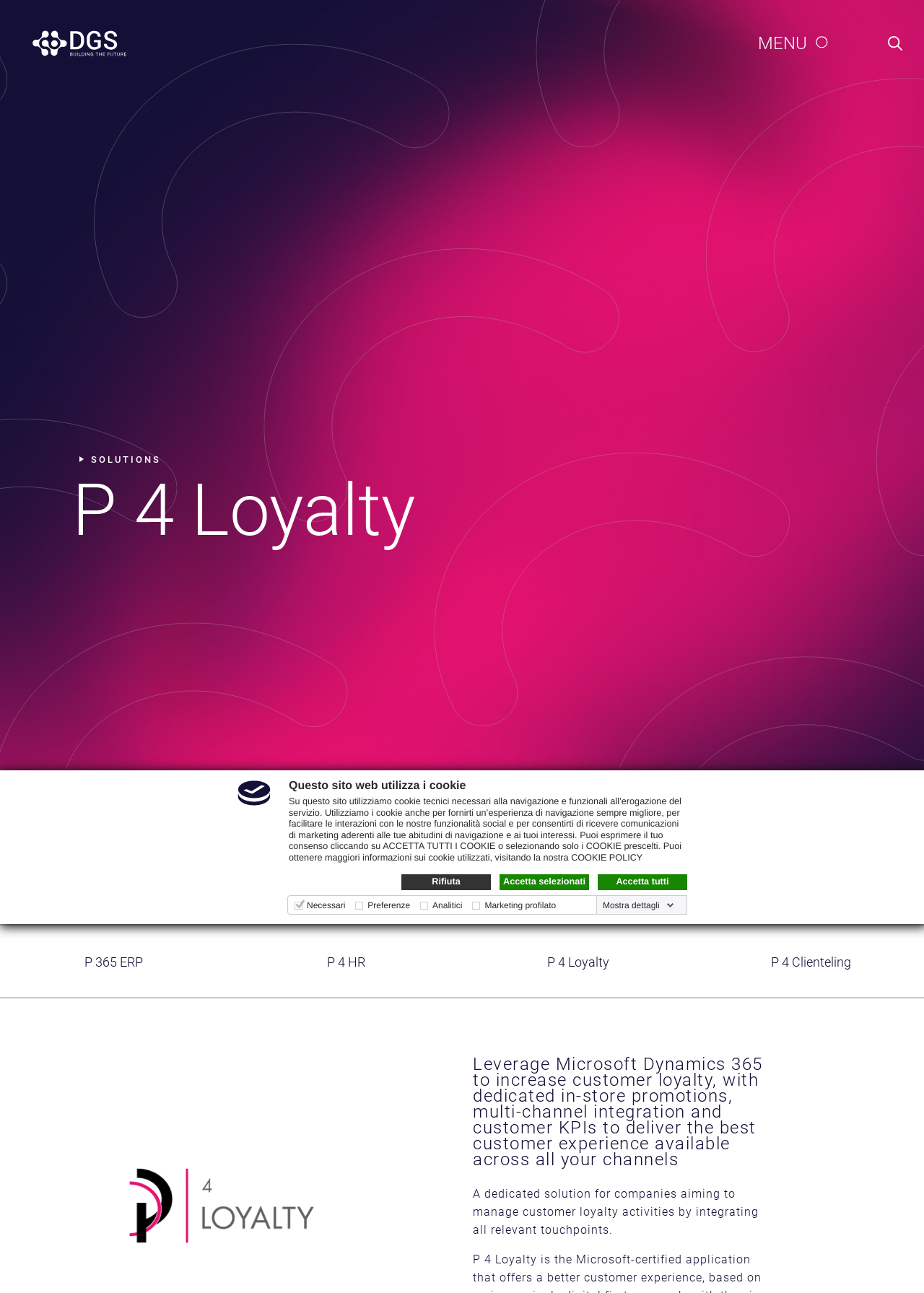Show me the bounding box coordinates of the clickable region to achieve the task as per the instruction: "Click the link to show details".

[0.649, 0.695, 0.733, 0.704]